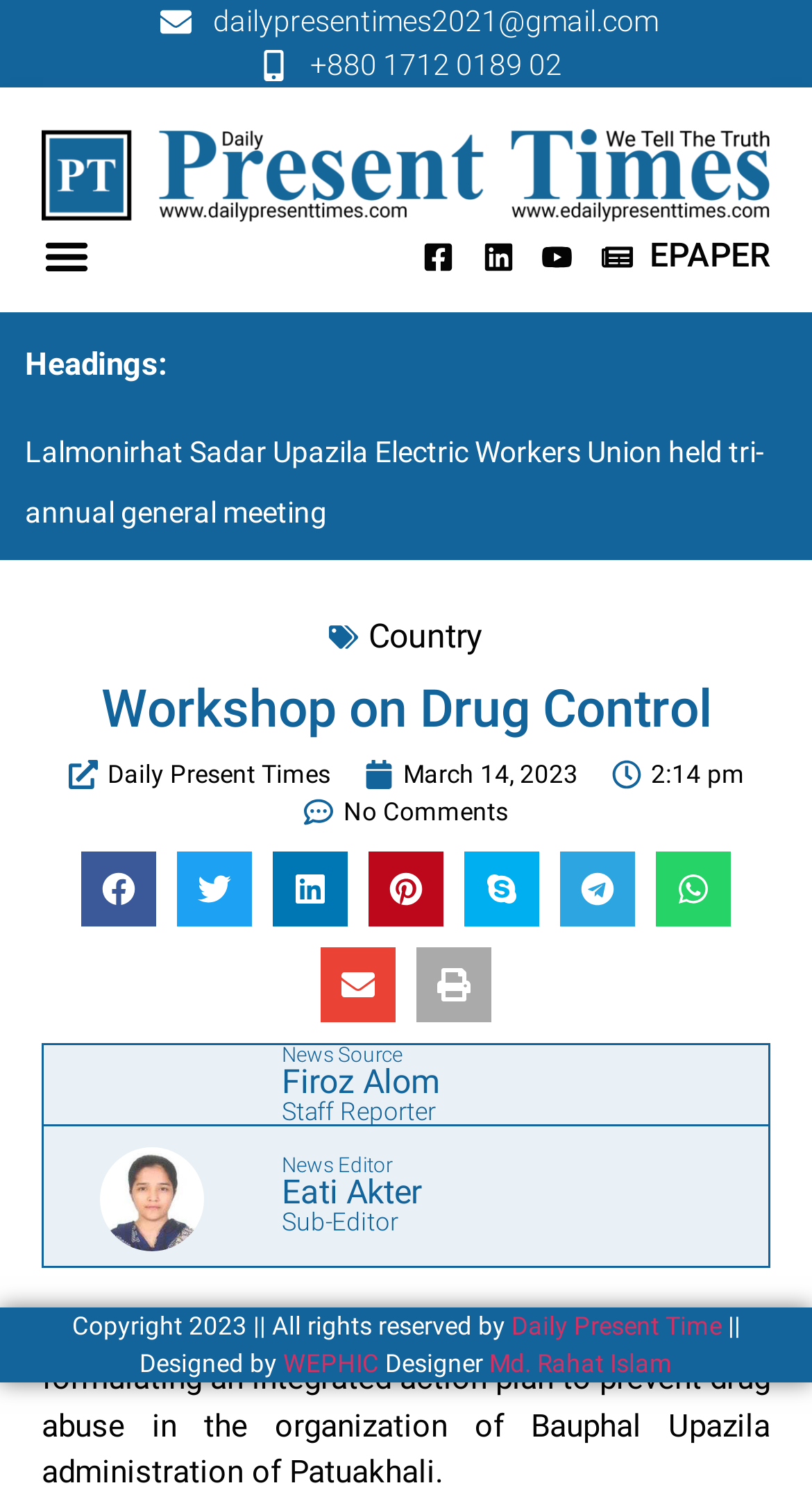Indicate the bounding box coordinates of the element that must be clicked to execute the instruction: "Visit the 'EPAPER' page". The coordinates should be given as four float numbers between 0 and 1, i.e., [left, top, right, bottom].

[0.731, 0.155, 0.949, 0.189]